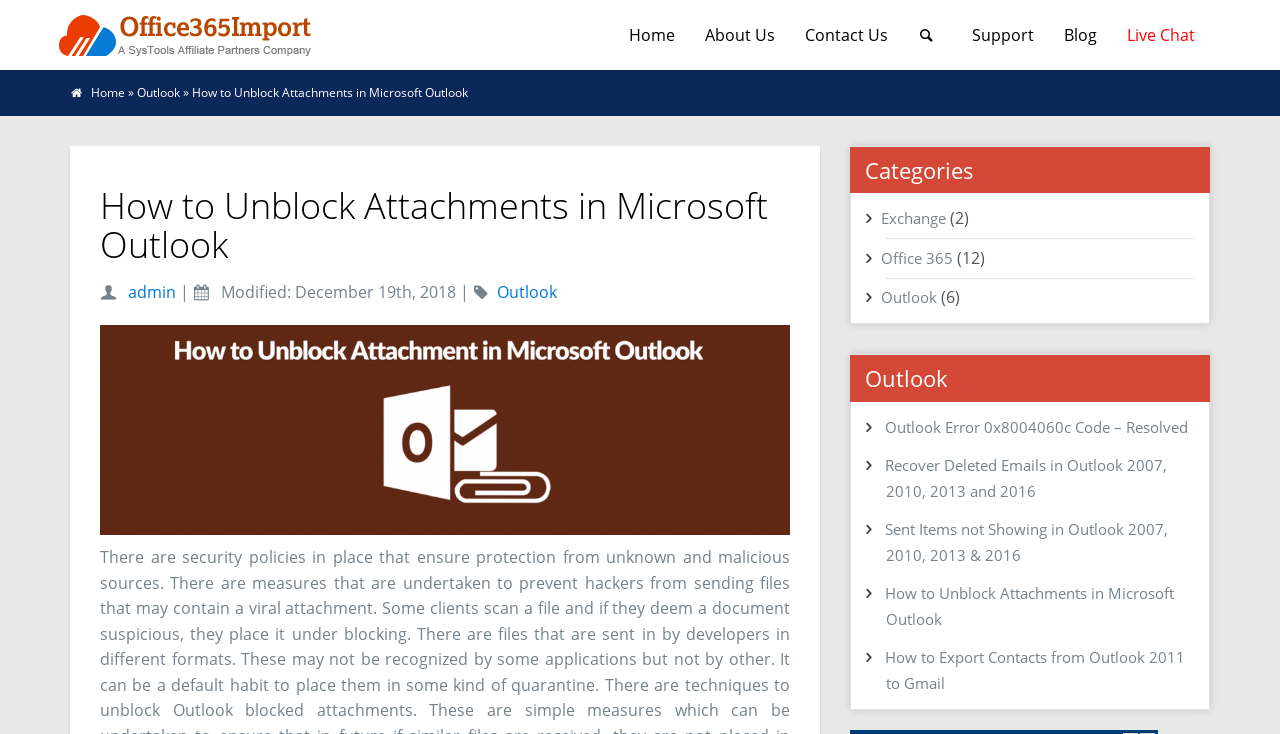Locate the bounding box coordinates of the clickable area needed to fulfill the instruction: "Click on the 'Open artikel' button".

None